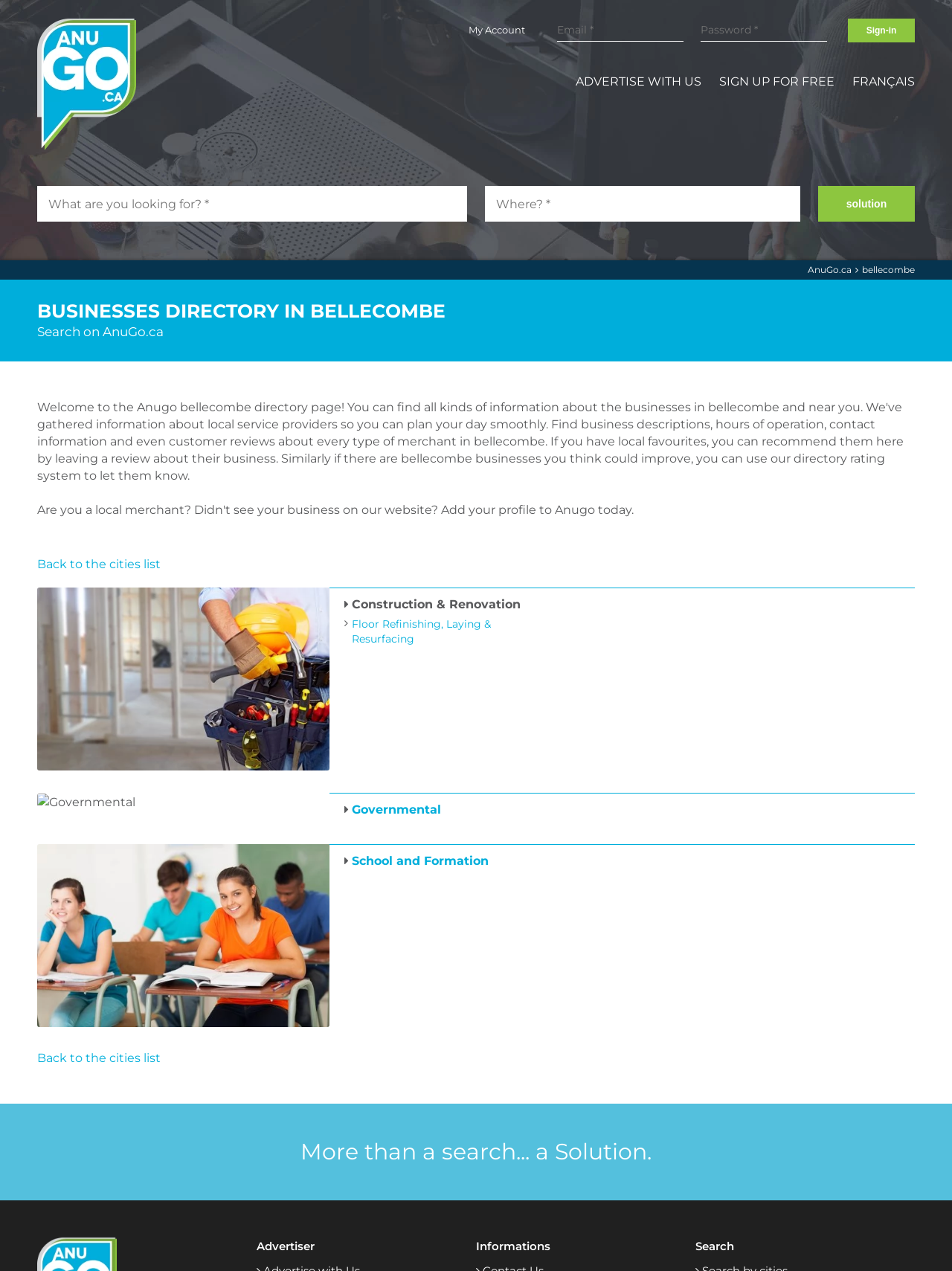Explain in detail what is displayed on the webpage.

This webpage appears to be a directory of companies in Bellecombe. At the top left, there is a link to "AnuGo.ca" accompanied by an image of the same name. Next to it, there is a link to "My Account" and two text boxes, likely for login credentials. A "Sign-in" button is located to the right of these text boxes.

Below this section, there are three prominent links: "ADVERTISE WITH US", "SIGN UP FOR FREE", and "FRANÇAIS". The main content of the page is divided into two columns. On the left, there are four text boxes, two of which are required, and a button labeled "solution". On the right, there are two links to "AnuGo.ca" and "bellecombe", respectively.

The main heading of the page reads "BUSINESSES DIRECTORY IN BELLECOMBE". Below this heading, there is a static text "Search on AnuGo.ca" and a link to "Back to the cities list". The page then lists various categories of businesses, including "Construction & Renovation", "Governmental", and "School and Formation", each accompanied by an image and a link to the respective category.

At the bottom of the page, there is a static text "More than a search... a Solution." and another link to "Back to the cities list". The page also features a footer section with three static texts: "Advertiser", "Informations", and "Search", which are likely navigation links.